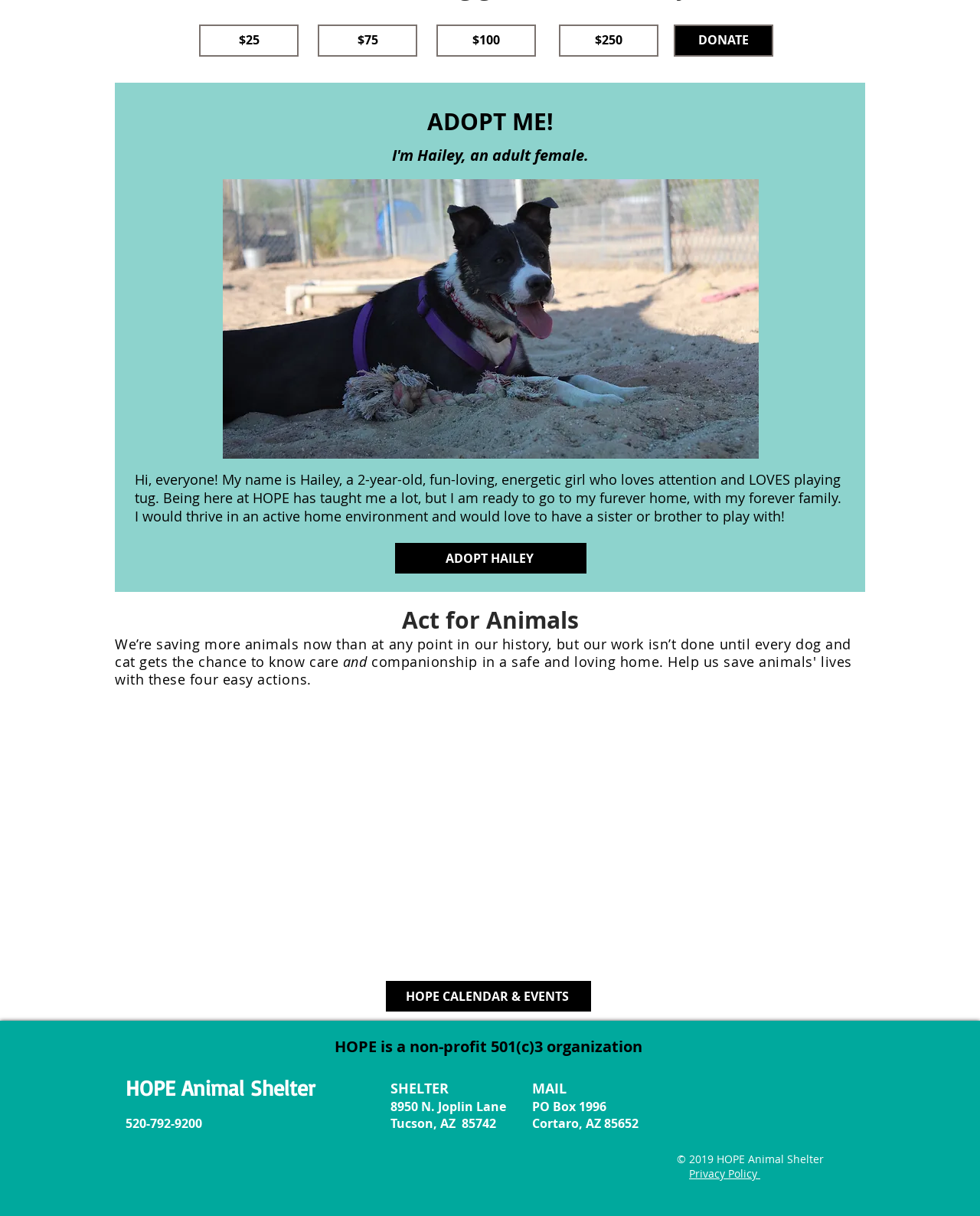What is Hailey looking for?
Please use the image to provide an in-depth answer to the question.

According to the StaticText element with the text 'I am ready to go to my furever home, with my forever family.', Hailey is looking for a forever home.